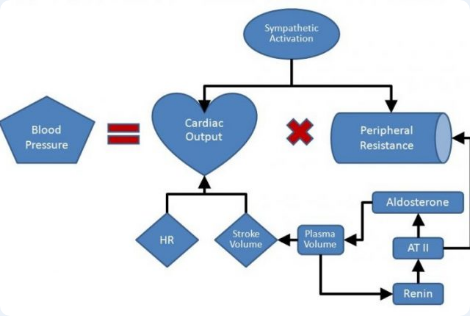What affects heart rate and stroke volume?
Based on the visual, give a brief answer using one word or a short phrase.

Sympathetic activation